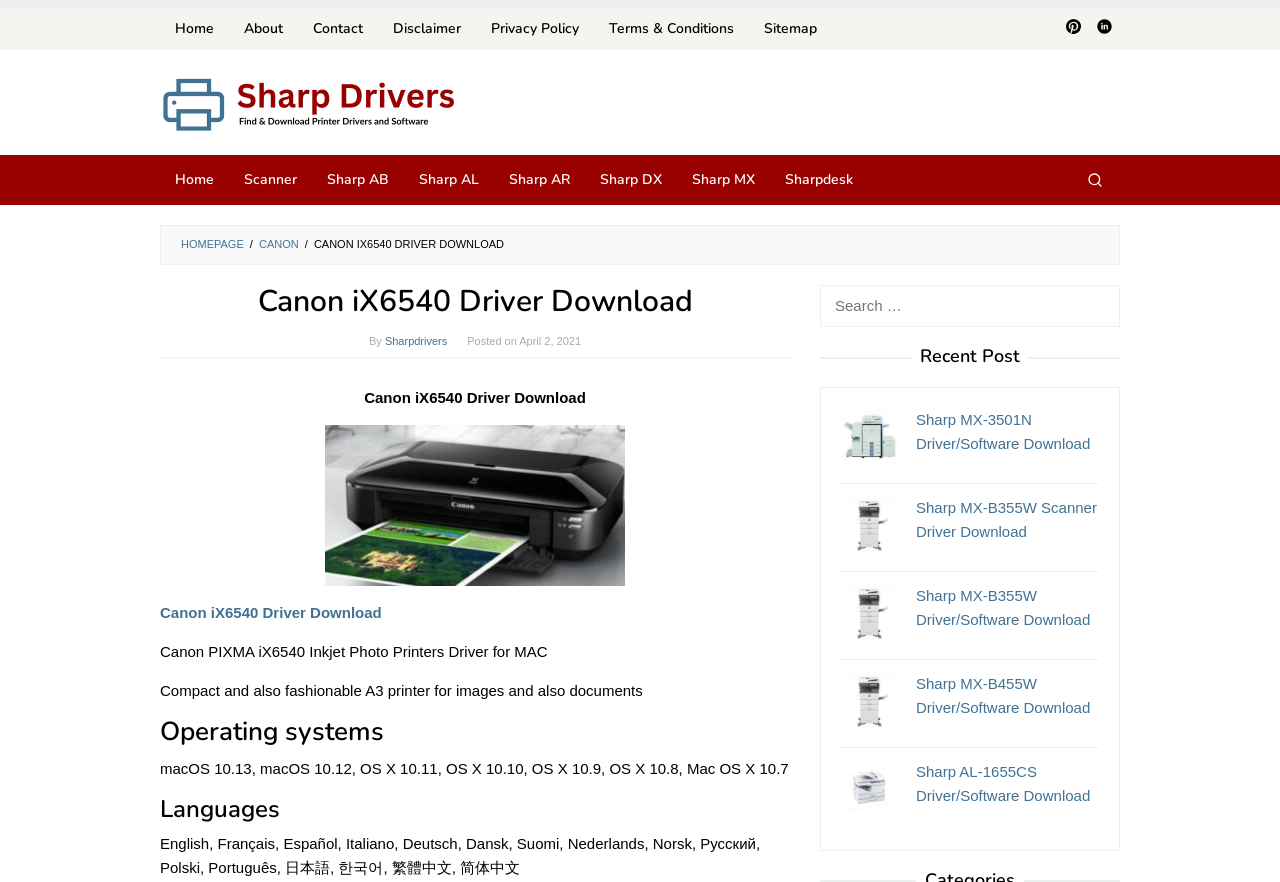Please identify and generate the text content of the webpage's main heading.

Canon iX6540 Driver Download